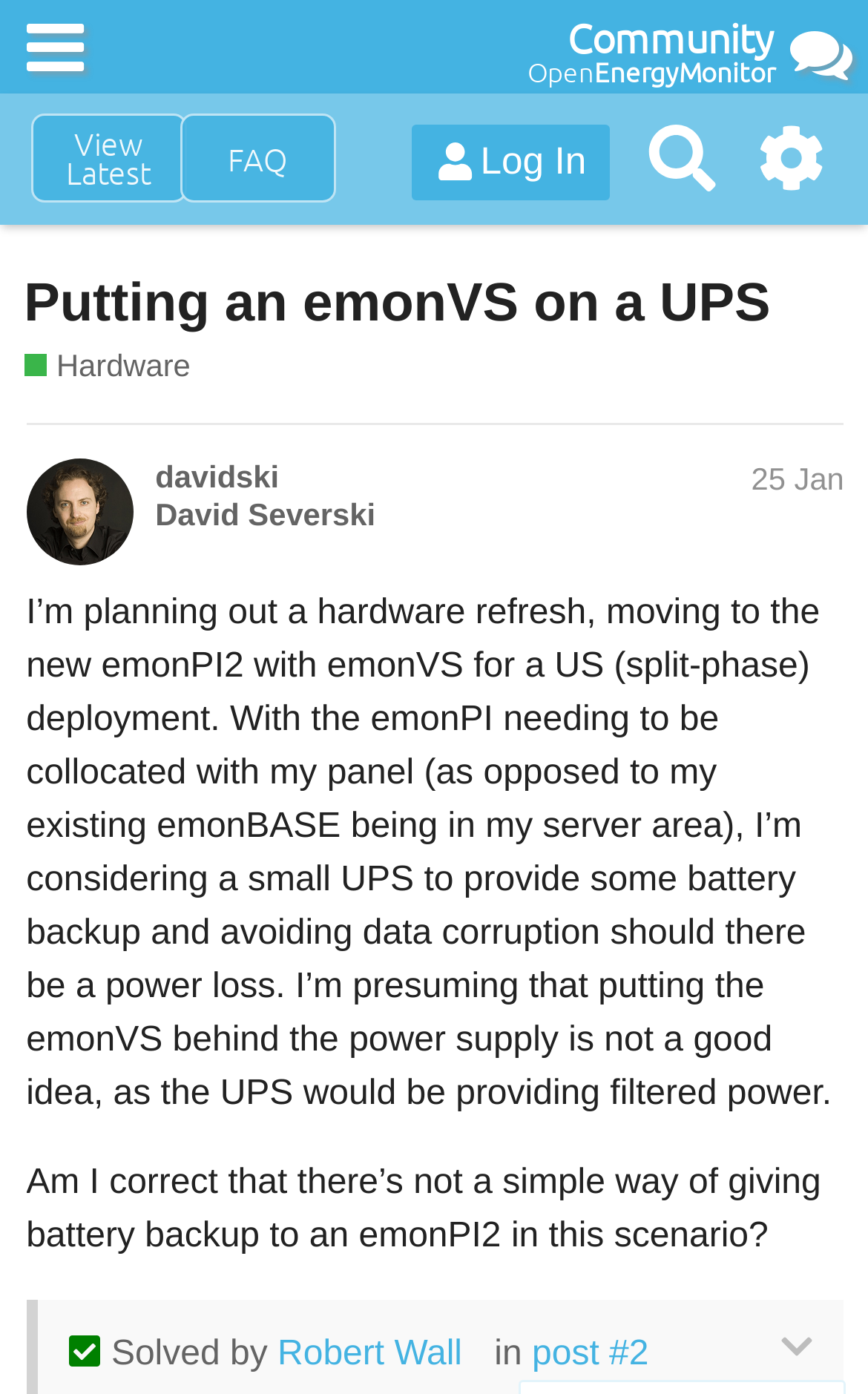Find the bounding box coordinates of the area to click in order to follow the instruction: "Expand quote".

[0.899, 0.953, 0.94, 0.982]